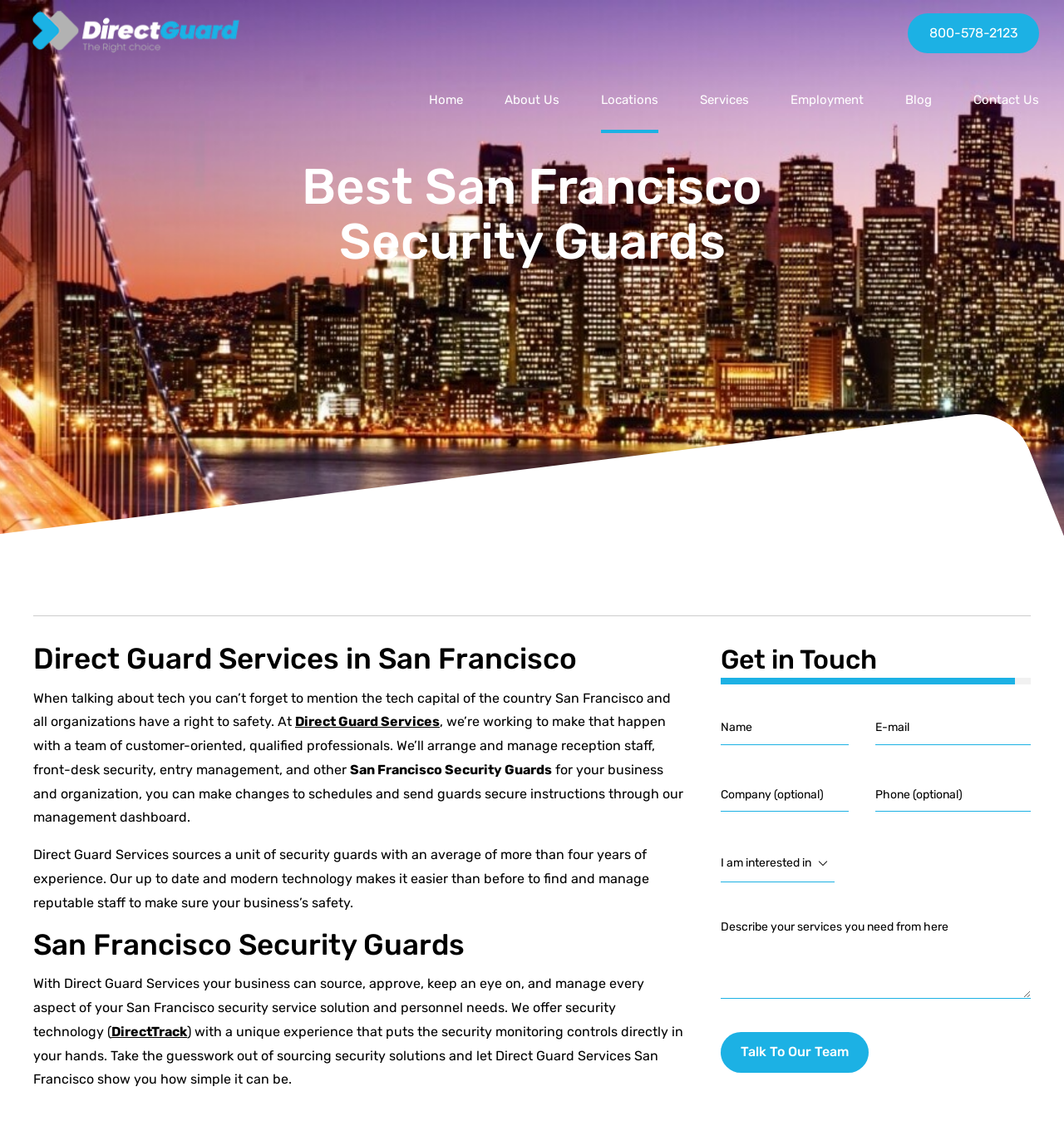Provide an in-depth caption for the elements present on the webpage.

This webpage is about Direct Guard Services, a security guard company based in San Francisco. At the top of the page, there is a logo and a phone number "800-578-2123" on the right side. Below the logo, there is a navigation menu with links to different sections of the website, including "Home", "About Us", "Our Process", "Uniforms", "Technology", "Training", "Locations", "Services", "Employment", "Blog", and "Contact Us".

The main content of the page is divided into three sections. The first section has a heading "Best San Francisco Security Guards" and describes the importance of security in San Francisco. It also mentions that Direct Guard Services provides customer-oriented and qualified professionals for security services.

The second section has a heading "San Francisco Security Guards" and explains the services provided by Direct Guard Services, including reception staff, front-desk security, entry management, and more. It also highlights the experience of their security guards and the use of modern technology to manage security services.

The third section has a heading "Get in Touch" and contains a contact form where users can fill in their details to get in touch with Direct Guard Services. The form includes fields for name, email, company, phone number, and a description of the services needed. There is also a button to submit the form.

Throughout the page, there are links to other pages on the website, including "DirectTrack", which is a security technology provided by Direct Guard Services. Overall, the webpage provides information about Direct Guard Services and their security services in San Francisco.